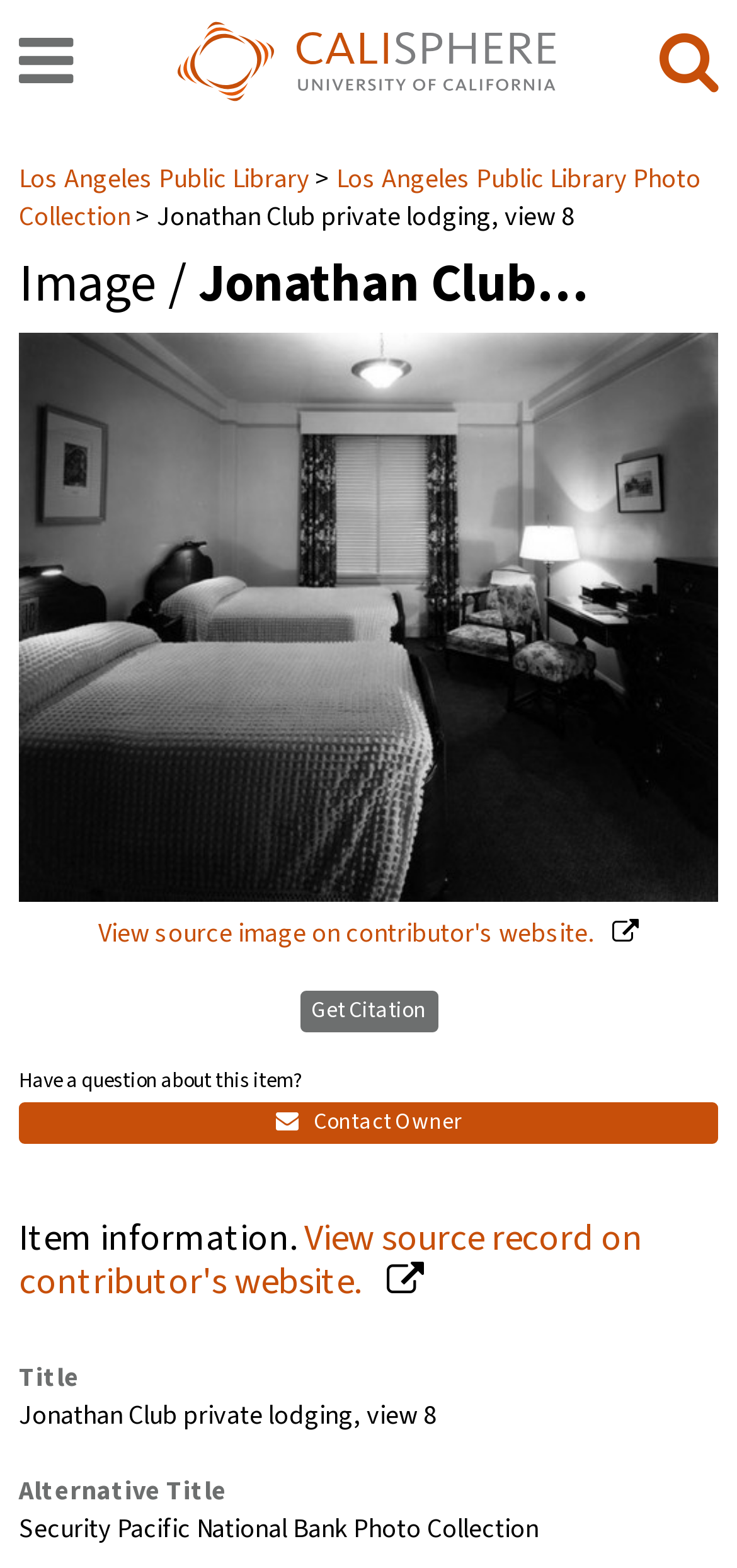Illustrate the webpage with a detailed description.

The webpage appears to be a digital archive or library page, specifically showcasing an image titled "Jonathan Club private lodging, view 8". At the top left corner, there is a navigation button and a link to "Calisphere", accompanied by an image of the Calisphere logo. On the top right corner, there is a search button.

Below the top navigation bar, there is a breadcrumb navigation section, which displays the hierarchical path "Los Angeles Public Library" > "Los Angeles Public Library Photo Collection" > "Jonathan Club private lodging, view 8". The title of the image, "Jonathan Club private lodging, view 8", is displayed prominently in this section.

The main content area is divided into two sections. On the left side, there is a large image of the Jonathan Club private lodging, view 8. Below the image, there are several links and text elements, including a link to view the source image on the contributor's website, a "Get Citation" link, and a "Have a question about this item?" text with a "Contact Owner" link.

On the right side, there is an "Item information" section, which displays metadata about the image. This section includes a link to view the source record on the contributor's website, as well as a description list with terms and details, such as "Title", "Alternative Title", and their corresponding values.